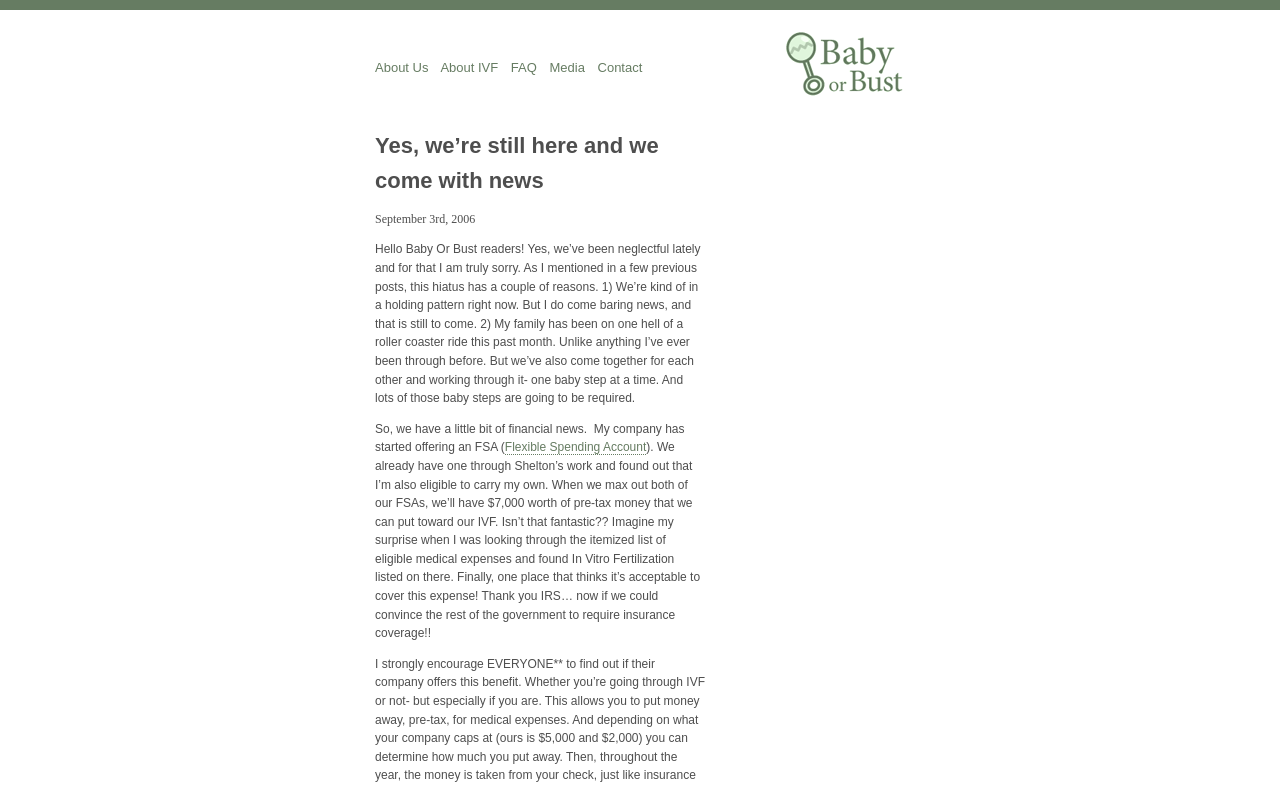What is the name of the blog? Observe the screenshot and provide a one-word or short phrase answer.

Baby or Bust